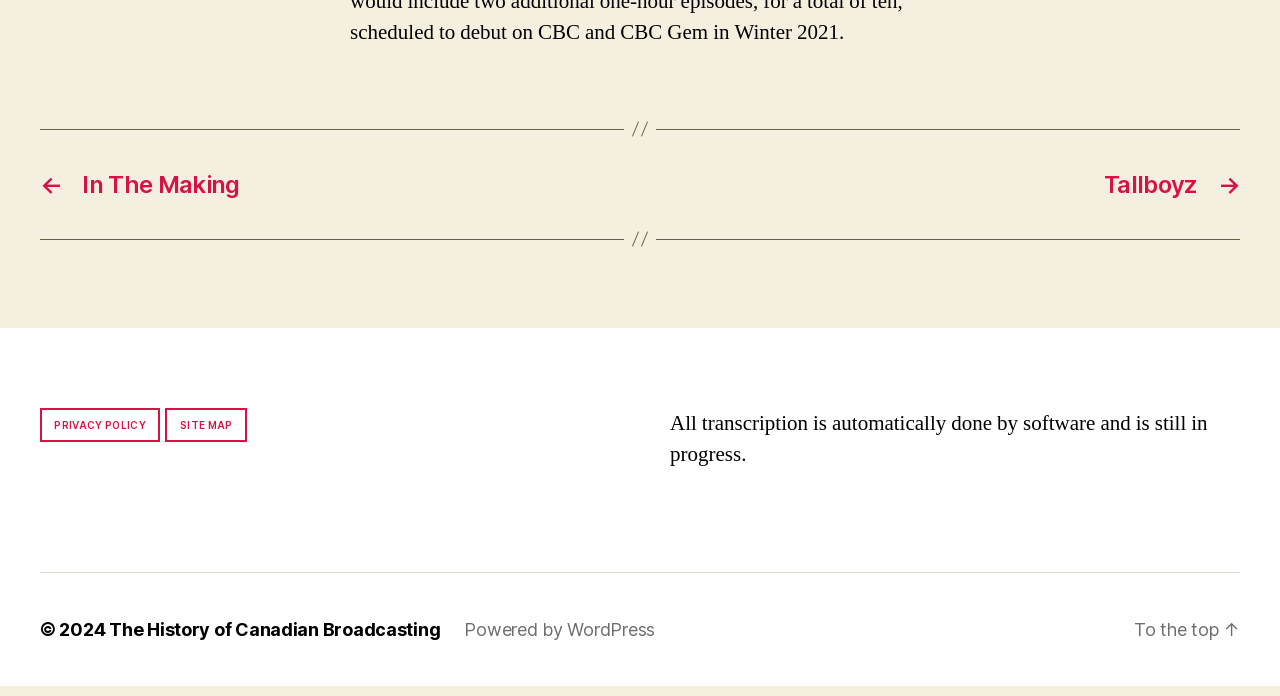For the following element description, predict the bounding box coordinates in the format (top-left x, top-left y, bottom-right x, bottom-right y). All values should be floating point numbers between 0 and 1. Description: Powered by WordPress

[0.363, 0.904, 0.512, 0.934]